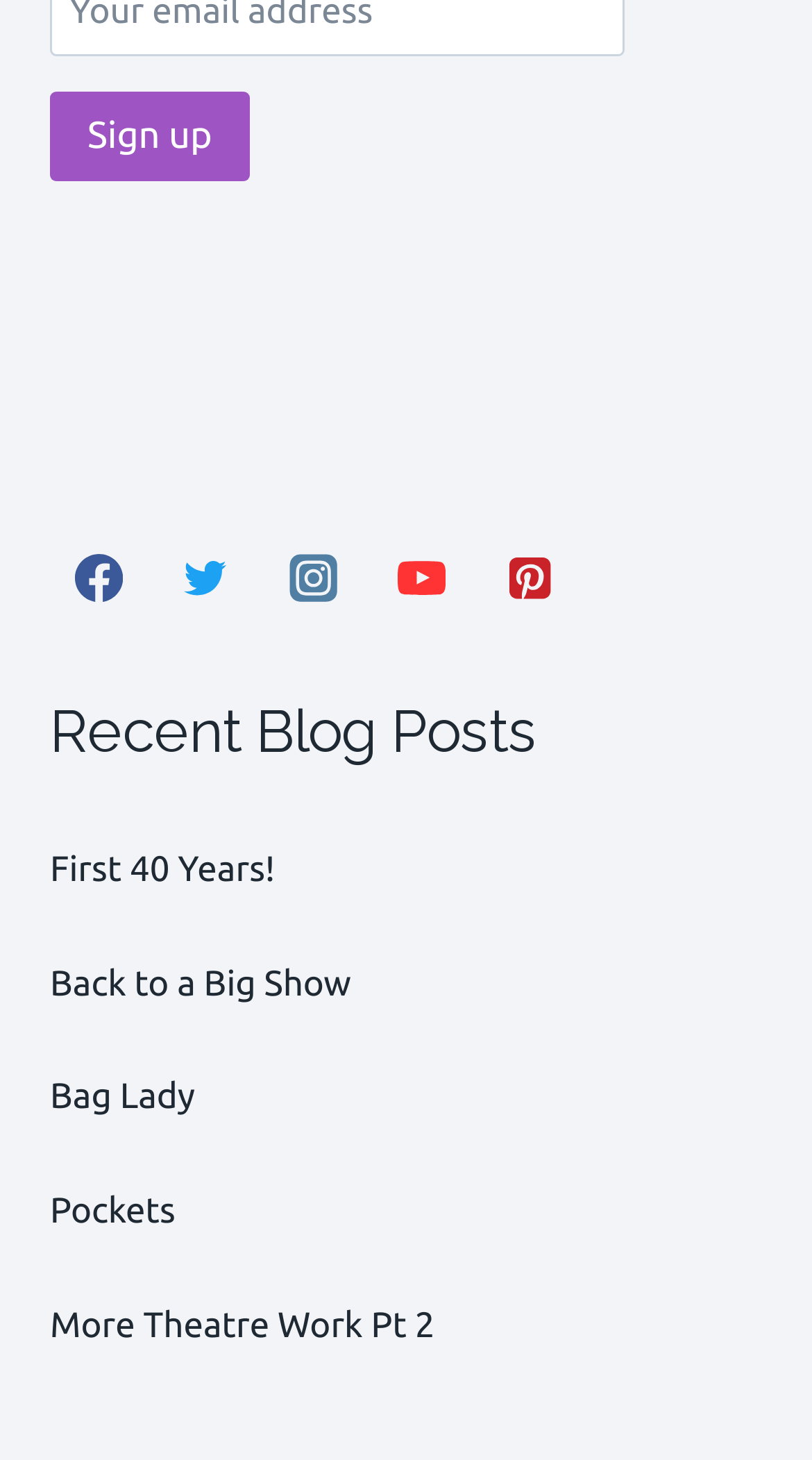Show the bounding box coordinates for the element that needs to be clicked to execute the following instruction: "Sign up". Provide the coordinates in the form of four float numbers between 0 and 1, i.e., [left, top, right, bottom].

[0.062, 0.062, 0.308, 0.124]